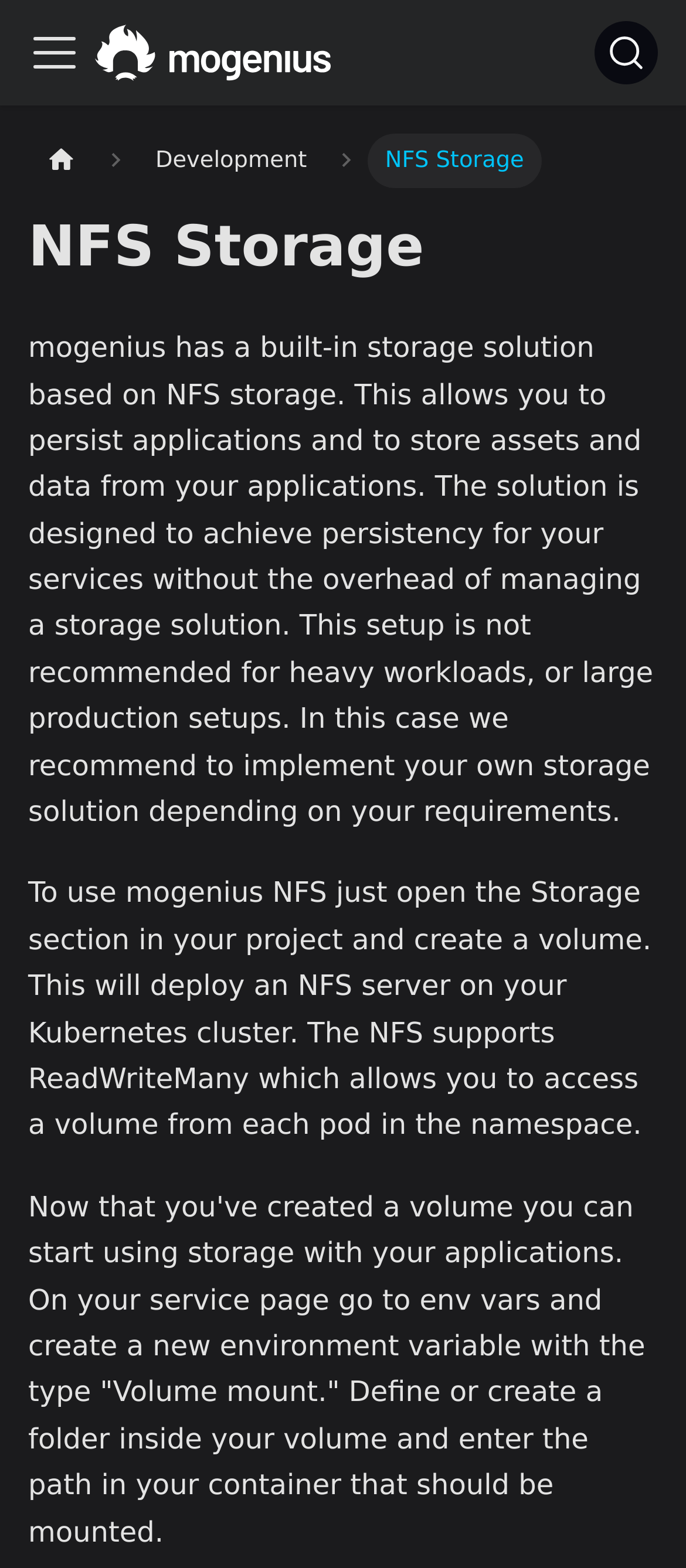Extract the bounding box coordinates for the UI element described by the text: "SearchK". The coordinates should be in the form of [left, top, right, bottom] with values between 0 and 1.

[0.867, 0.013, 0.959, 0.054]